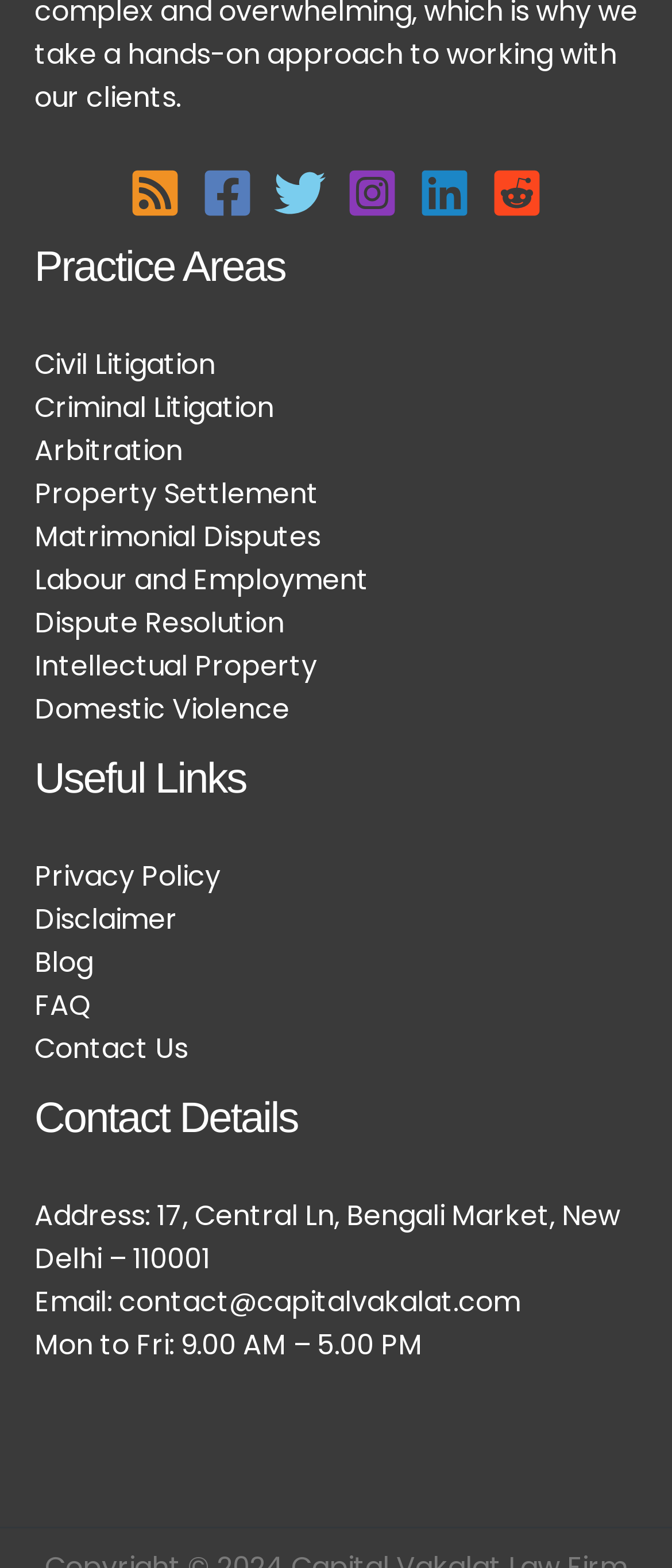Find the bounding box coordinates for the HTML element described as: "Labour and Employment". The coordinates should consist of four float values between 0 and 1, i.e., [left, top, right, bottom].

[0.051, 0.357, 0.549, 0.383]